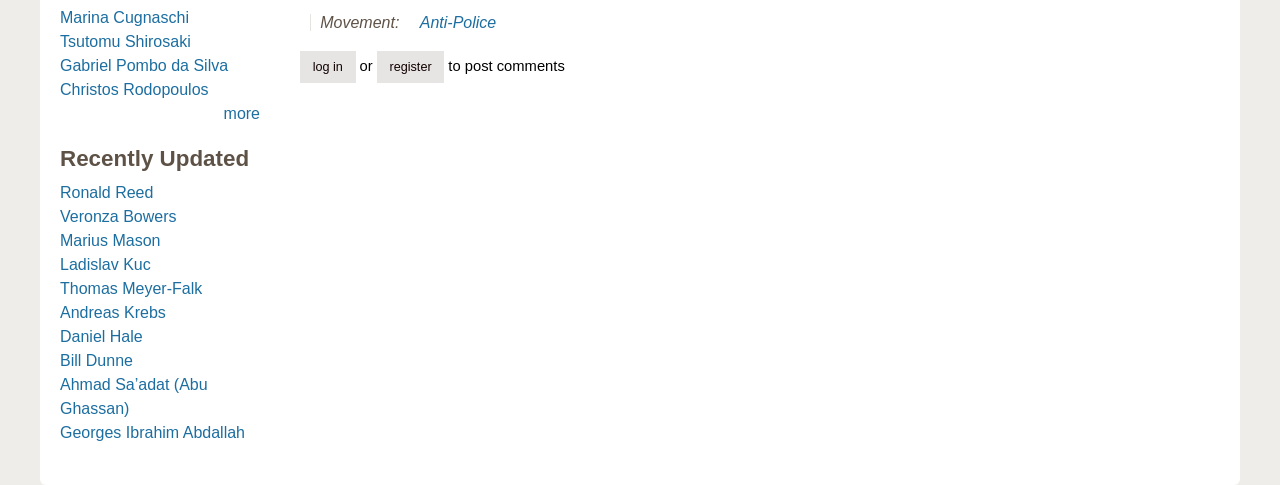Locate the bounding box of the UI element with the following description: "Georges Ibrahim Abdallah".

[0.047, 0.875, 0.191, 0.91]